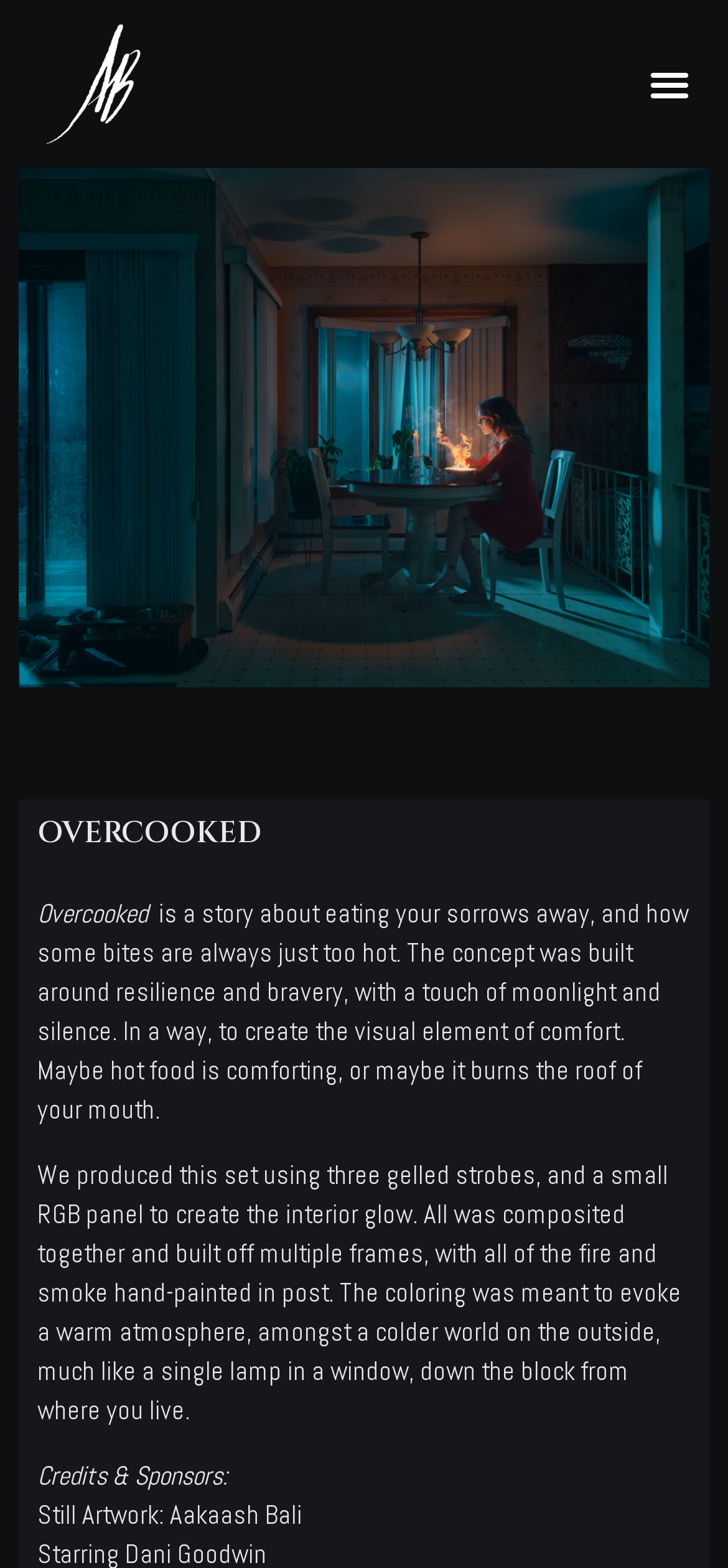Produce an extensive caption that describes everything on the webpage.

The webpage is about a project called "Overcooked" by Aakaash Bali. At the top left corner, there is a logo of Aakaash Bali, which is an image linked to the logo. On the top right corner, there is a menu toggle button. 

Below the logo, there is a large heading "OVERCOOKED" that spans almost the entire width of the page. Underneath the heading, there is a brief introduction to Overcooked, which is a story about eating your sorrows away and finding comfort in hot food. 

Following the introduction, there is a detailed description of how the visual elements of Overcooked were created, including the use of gelled strobes, an RGB panel, and hand-painted fire and smoke in post-production. The coloring was intended to evoke a warm atmosphere.

At the bottom of the page, there is a section for credits and sponsors, with a mention of Aakaash Bali as the still artwork creator.